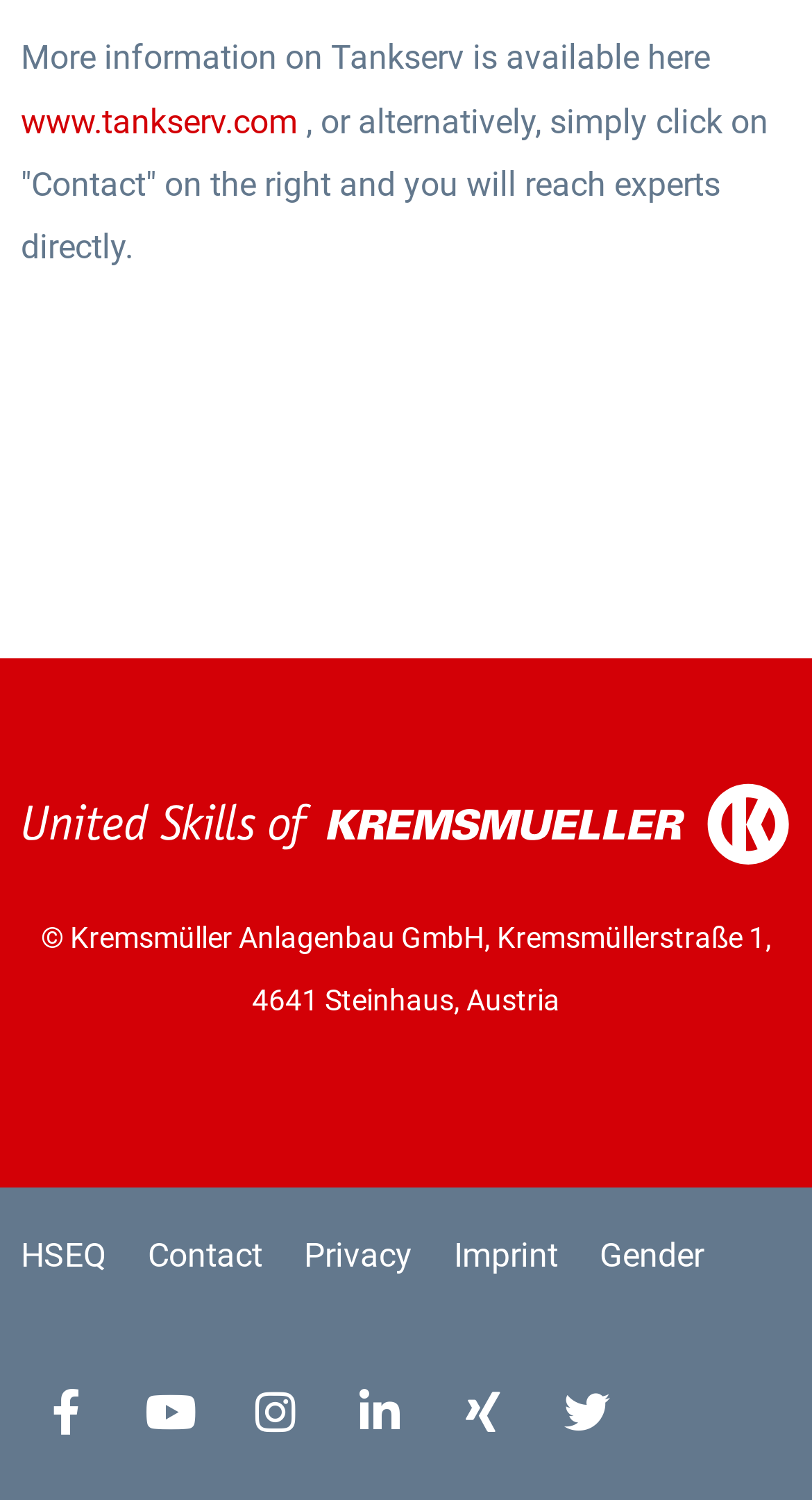How many links are available in the footer section?
Using the image as a reference, answer the question with a short word or phrase.

6